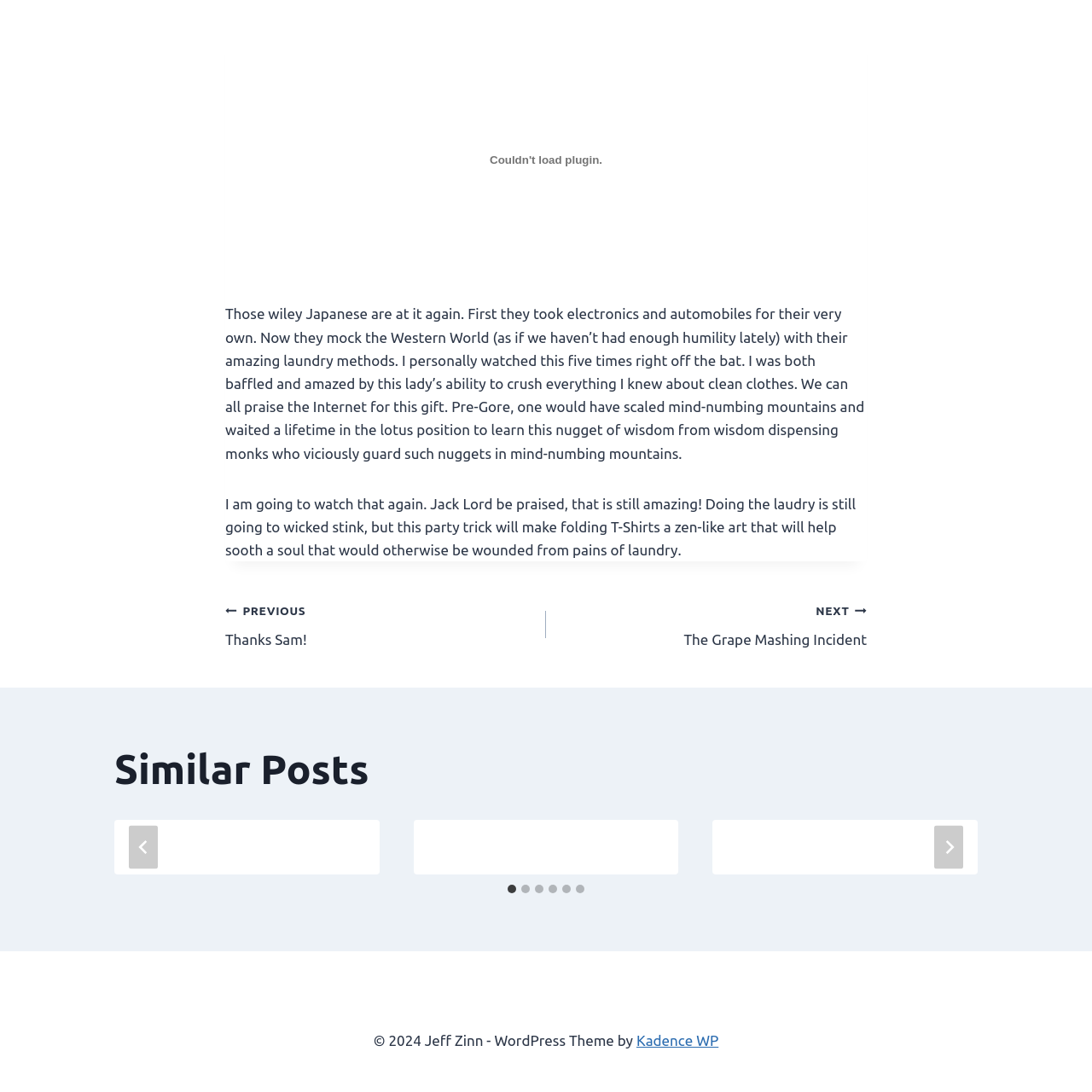What is the purpose of the 'Similar Posts' section?
Based on the screenshot, give a detailed explanation to answer the question.

The purpose of the 'Similar Posts' section is to suggest related articles to the reader, as indicated by the heading 'Similar Posts' and the presence of multiple tabs with different article titles.